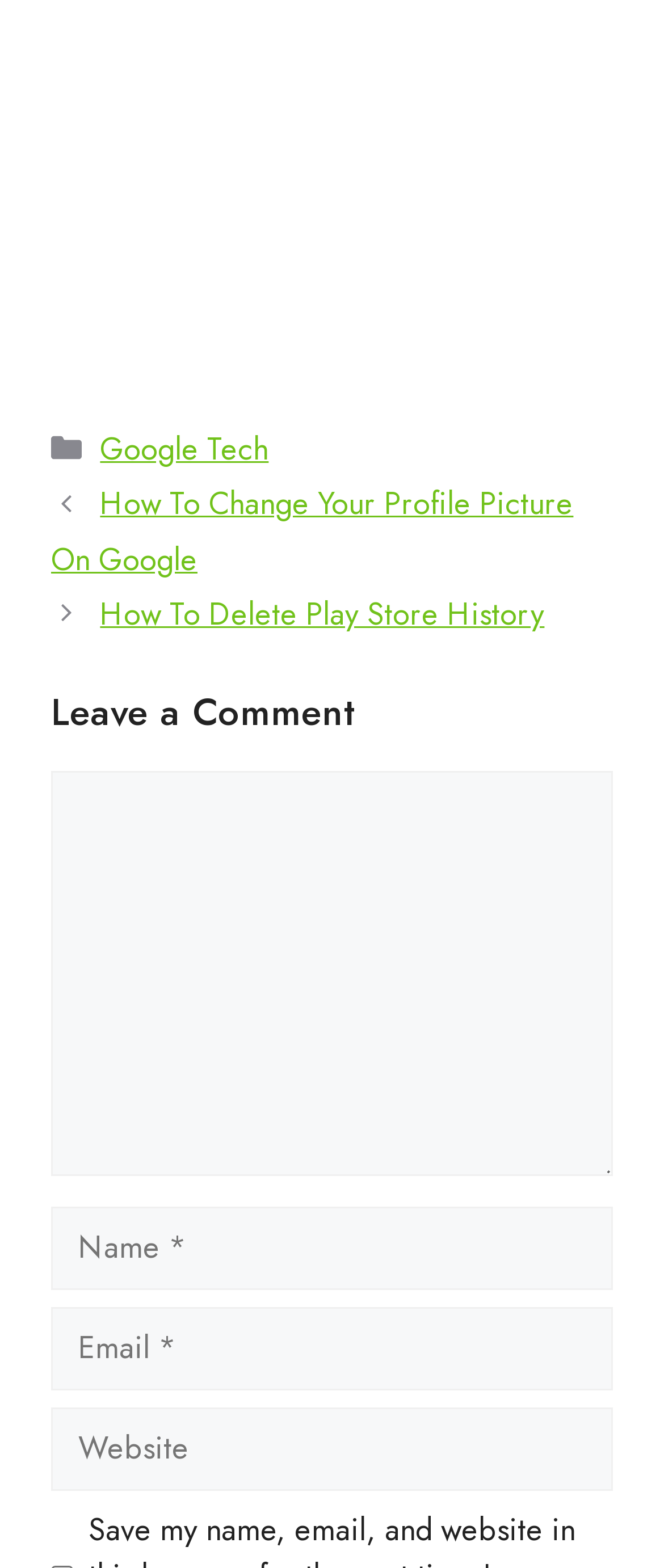Respond with a single word or phrase to the following question:
Is the 'Website' field required in the comment section?

No